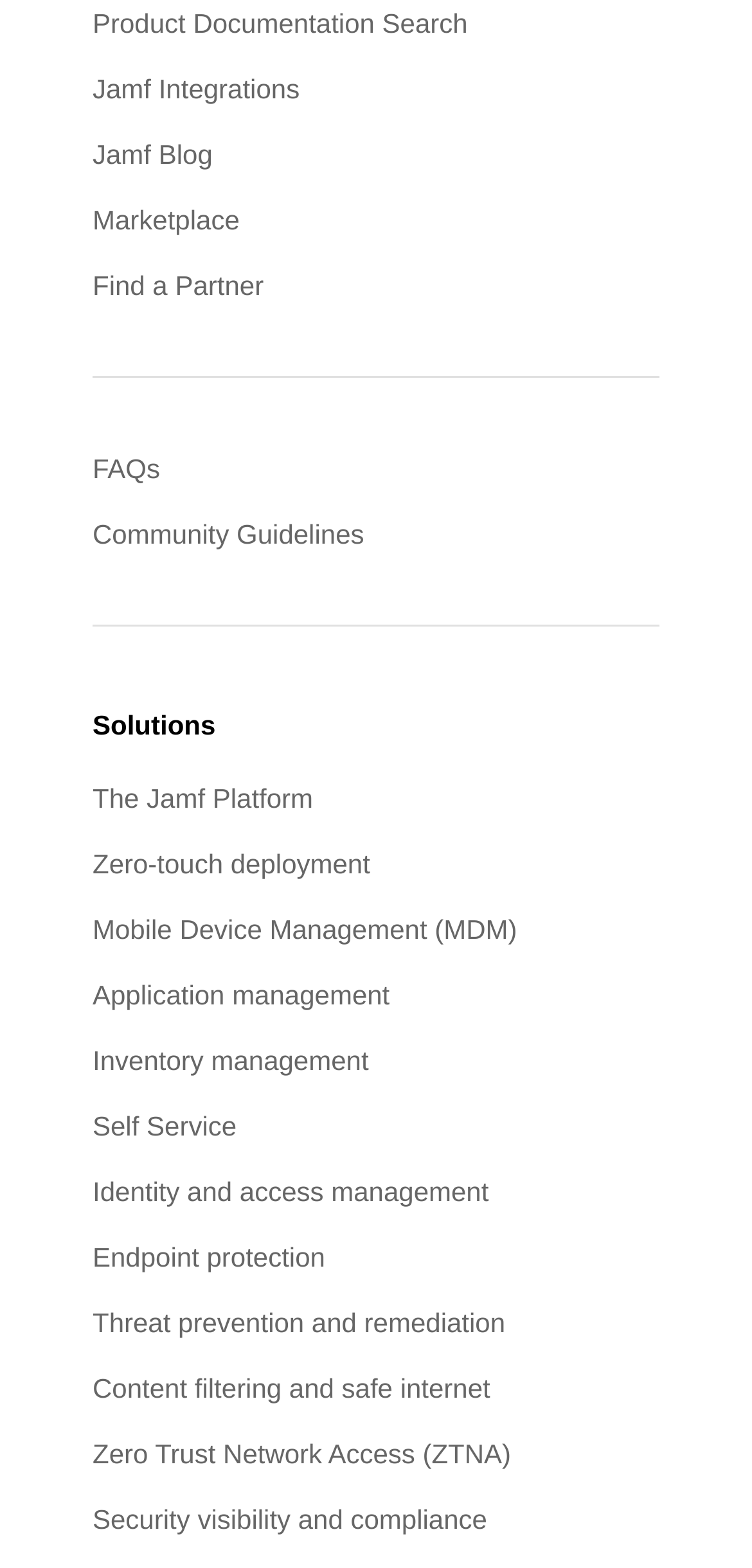Give a short answer using one word or phrase for the question:
What is the category of solutions listed on the webpage?

Solutions